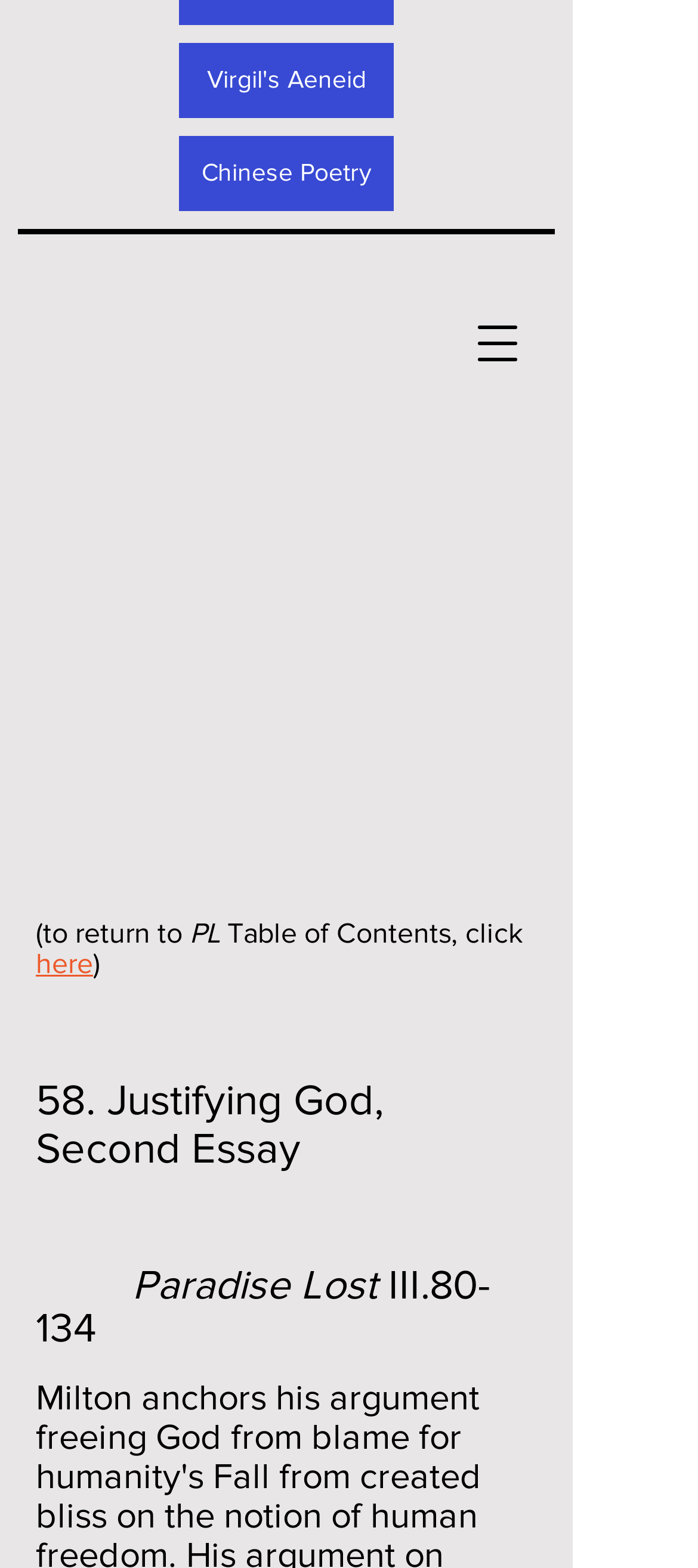Using the description "here", locate and provide the bounding box of the UI element.

[0.051, 0.605, 0.133, 0.624]